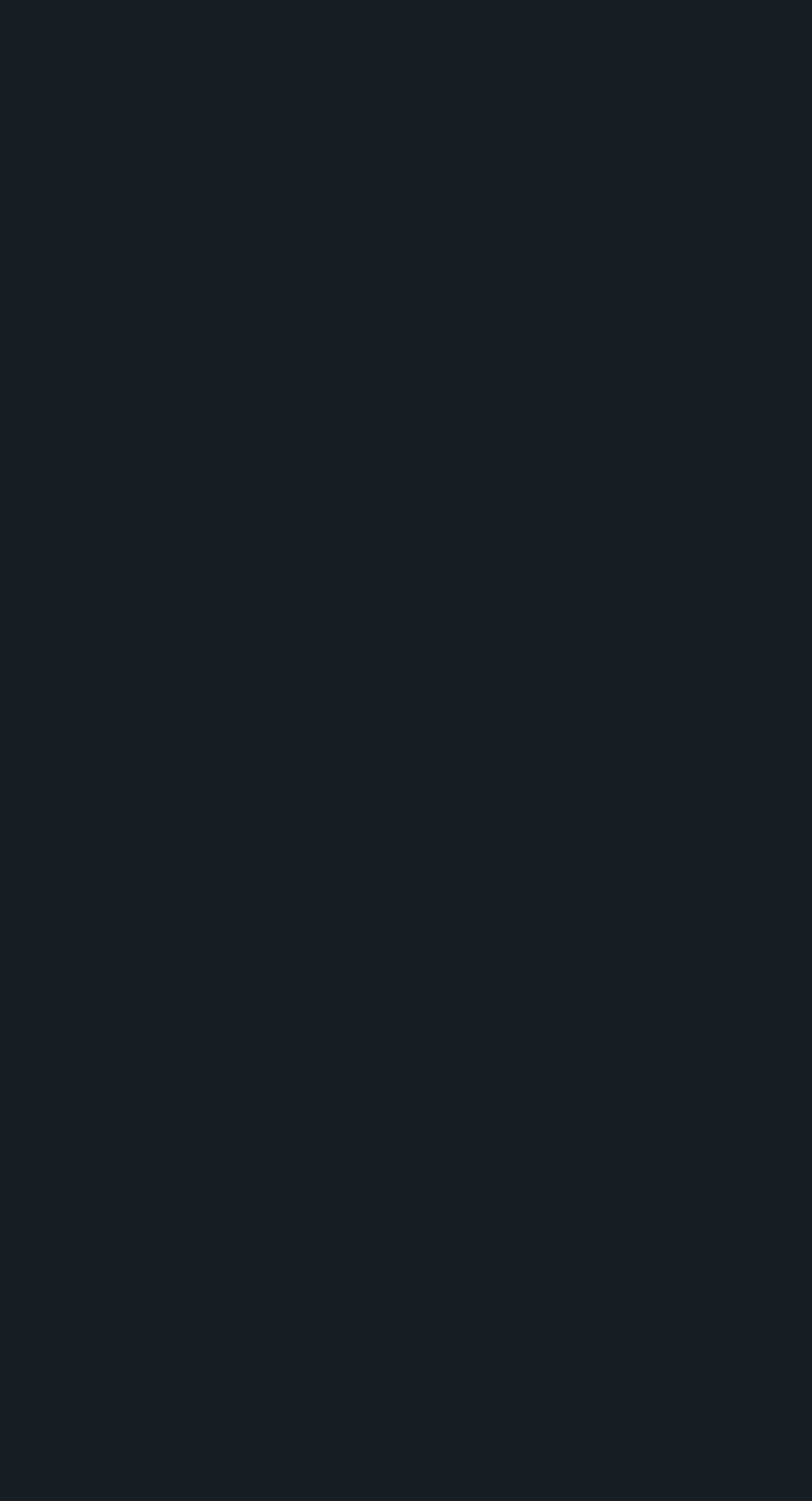Provide the bounding box coordinates, formatted as (top-left x, top-left y, bottom-right x, bottom-right y), with all values being floating point numbers between 0 and 1. Identify the bounding box of the UI element that matches the description: About the website

[0.077, 0.689, 0.562, 0.728]